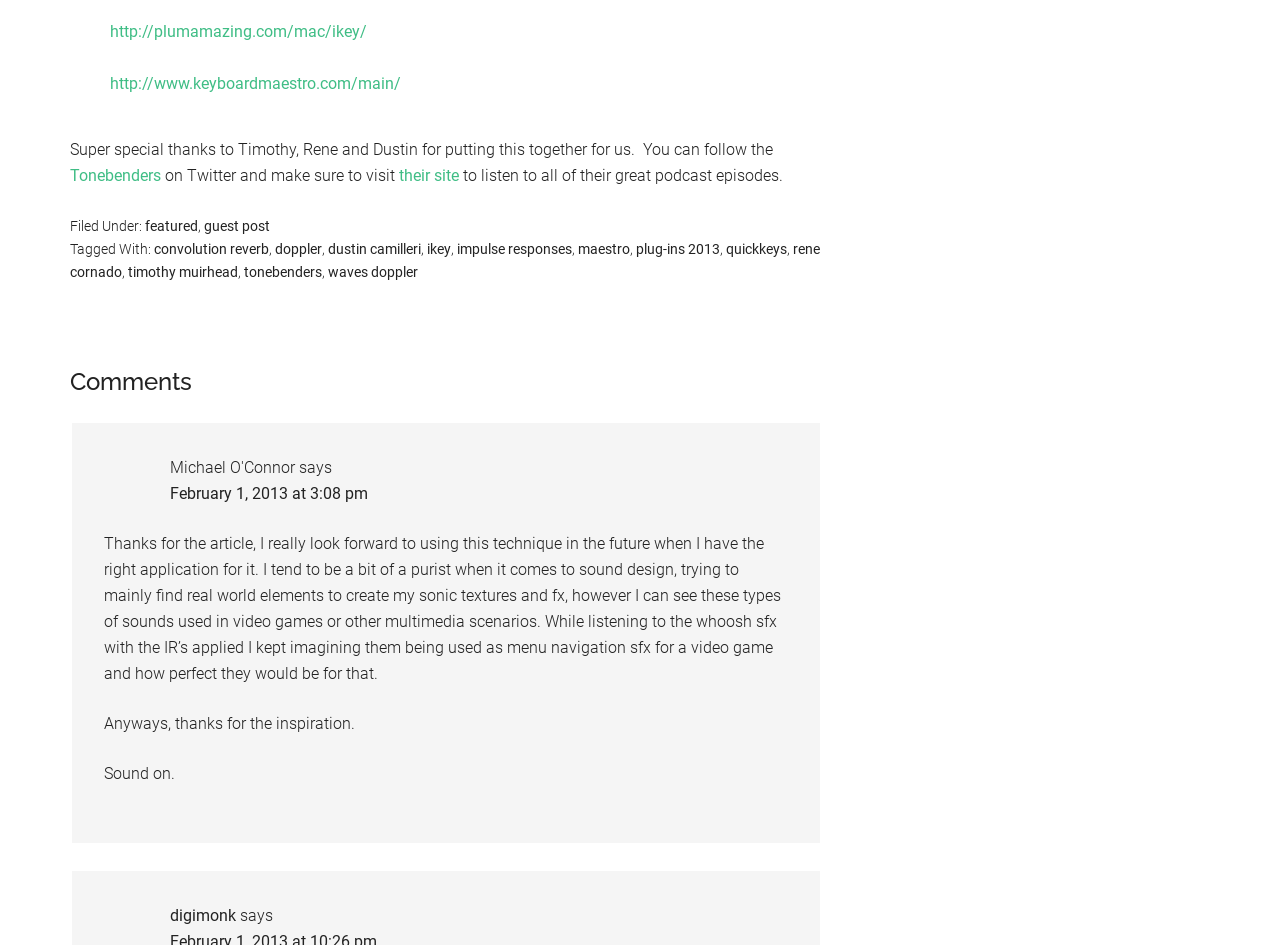Please provide a one-word or phrase answer to the question: 
What is the name of the podcast mentioned in the article?

Tonebenders